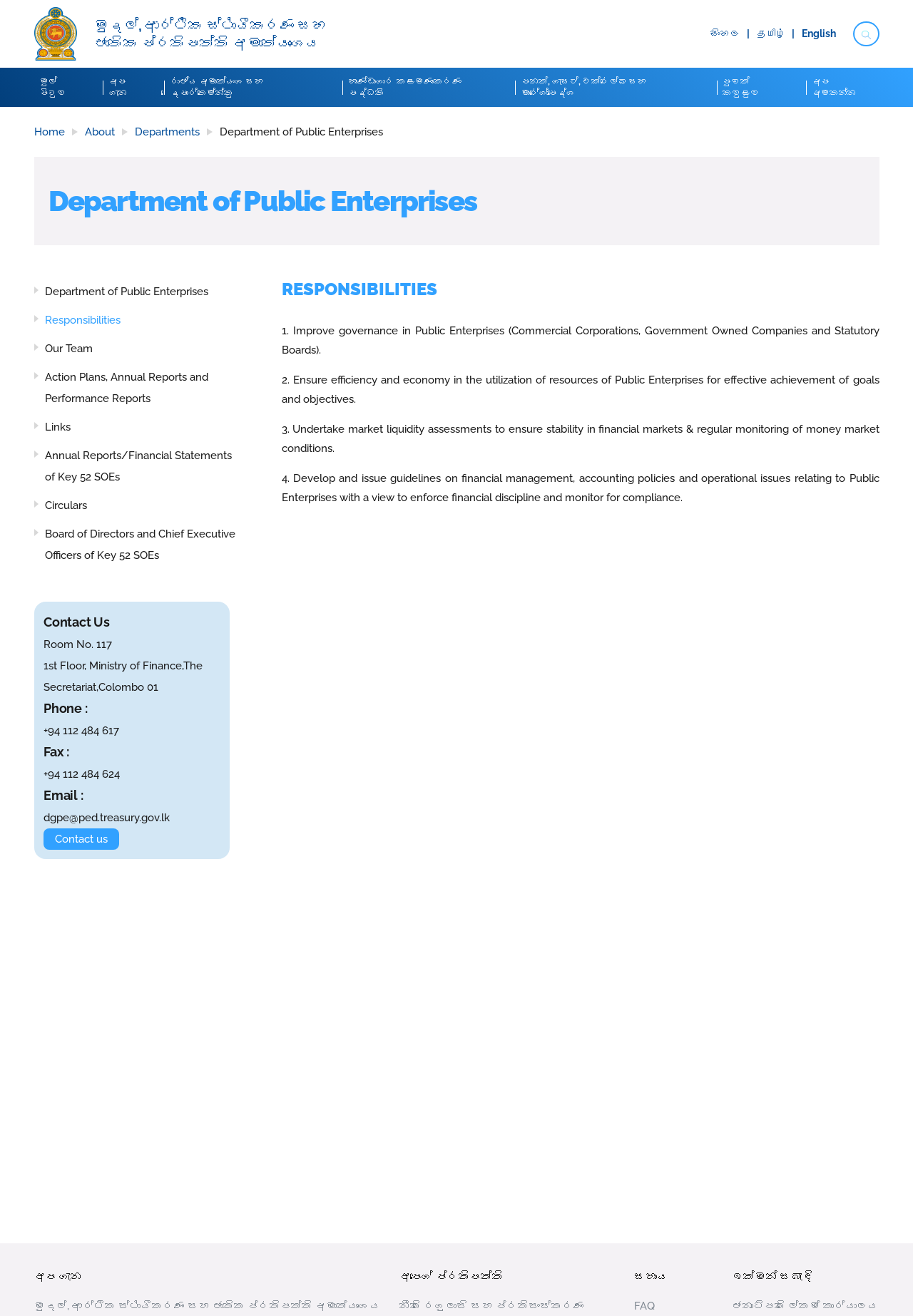Describe the webpage in detail, including text, images, and layout.

The webpage is the official website of the Ministry of Finance in Sri Lanka. At the top, there is a logo and a link to the ministry's name in Sinhala, Tamil, and English. Below this, there are three links to switch between Sinhala, Tamil, and English languages.

The main navigation menu is located below the language links, with options such as "Home", "About", "Departments", and others. The "About" section has a sub-menu with links to "Responsibilities", "Our Team", and other related pages.

The main content area is divided into two columns. The left column has a heading "Department of Public Enterprises" and lists several links to related pages, such as "Action Plans, Annual Reports and Performance Reports", "Circulars", and "Board of Directors and Chief Executive Officers of Key 52 SOEs".

The right column has a heading "Contact Us" and provides contact information, including an address, phone number, fax number, and email address. There is also a "Contact us" button below this information.

Below the contact information, there is a section with the heading "RESPONSIBILITIES" and lists four responsibilities of the department, including improving governance in public enterprises and ensuring efficiency in resource utilization.

At the bottom of the page, there are three columns with headings "අප ගැන" (About Us), "අපගේ ප්‍රතිපත්ති" (Our Policies), and "සහාය" (Help). Each column has links to related pages, such as "මුදල්, ආර්ථික ස්ථායීකරණ සහ ජාතික ප්‍රතිපත්ති අමාත්‍යාංශය" (Ministry of Finance, Economic Stabilization and National Policy) and "FAQ".